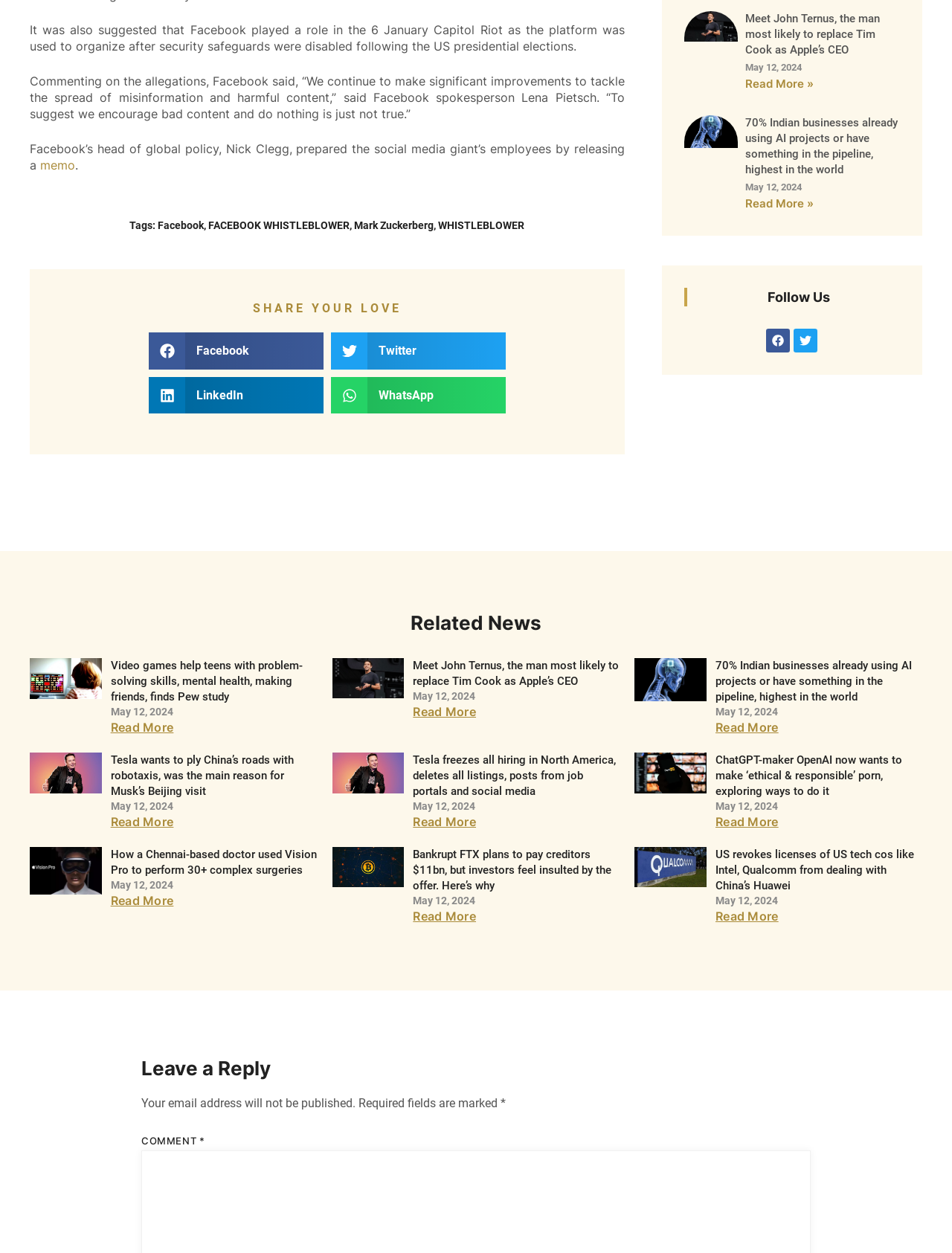Provide the bounding box coordinates of the HTML element described by the text: "FACEBOOK WHISTLEBLOWER".

[0.219, 0.175, 0.368, 0.184]